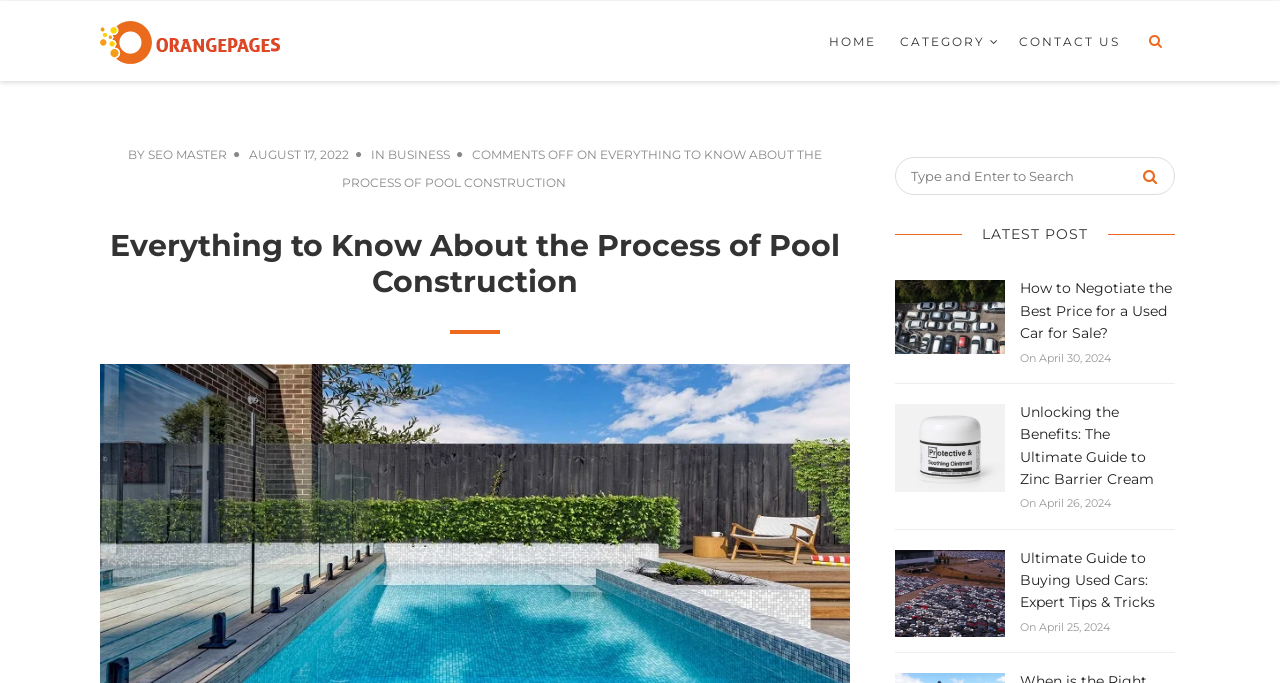What is the category of the webpage?
Answer the question with detailed information derived from the image.

I inferred this by looking at the navigation menu at the top of the webpage, which includes links to 'HOME', 'CATEGORY', and 'CONTACT US'. The 'CATEGORY' link suggests that the webpage is categorized under a specific topic, which is 'BUSINESS' based on the link next to 'BY'.